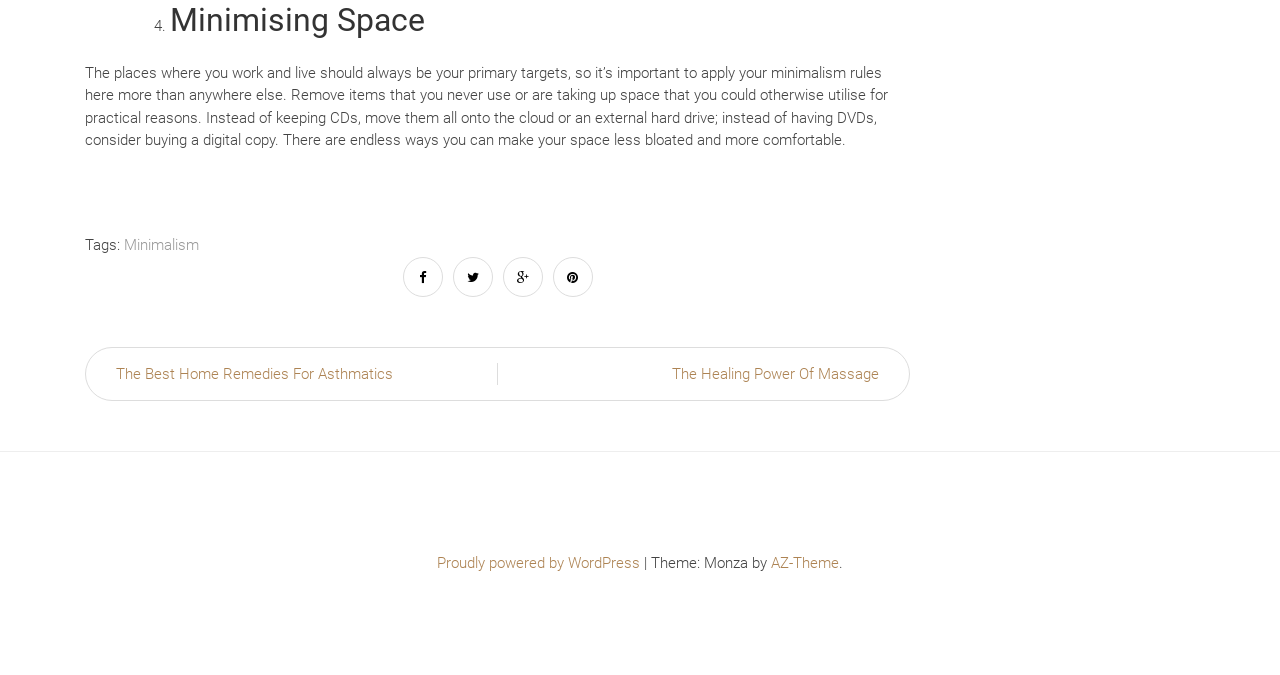Using the information in the image, give a comprehensive answer to the question: 
What is the main topic of the article?

The main topic of the article is minimalism, which is evident from the heading 'Minimising Space' and the text that follows, which discusses ways to apply minimalism rules in daily life.